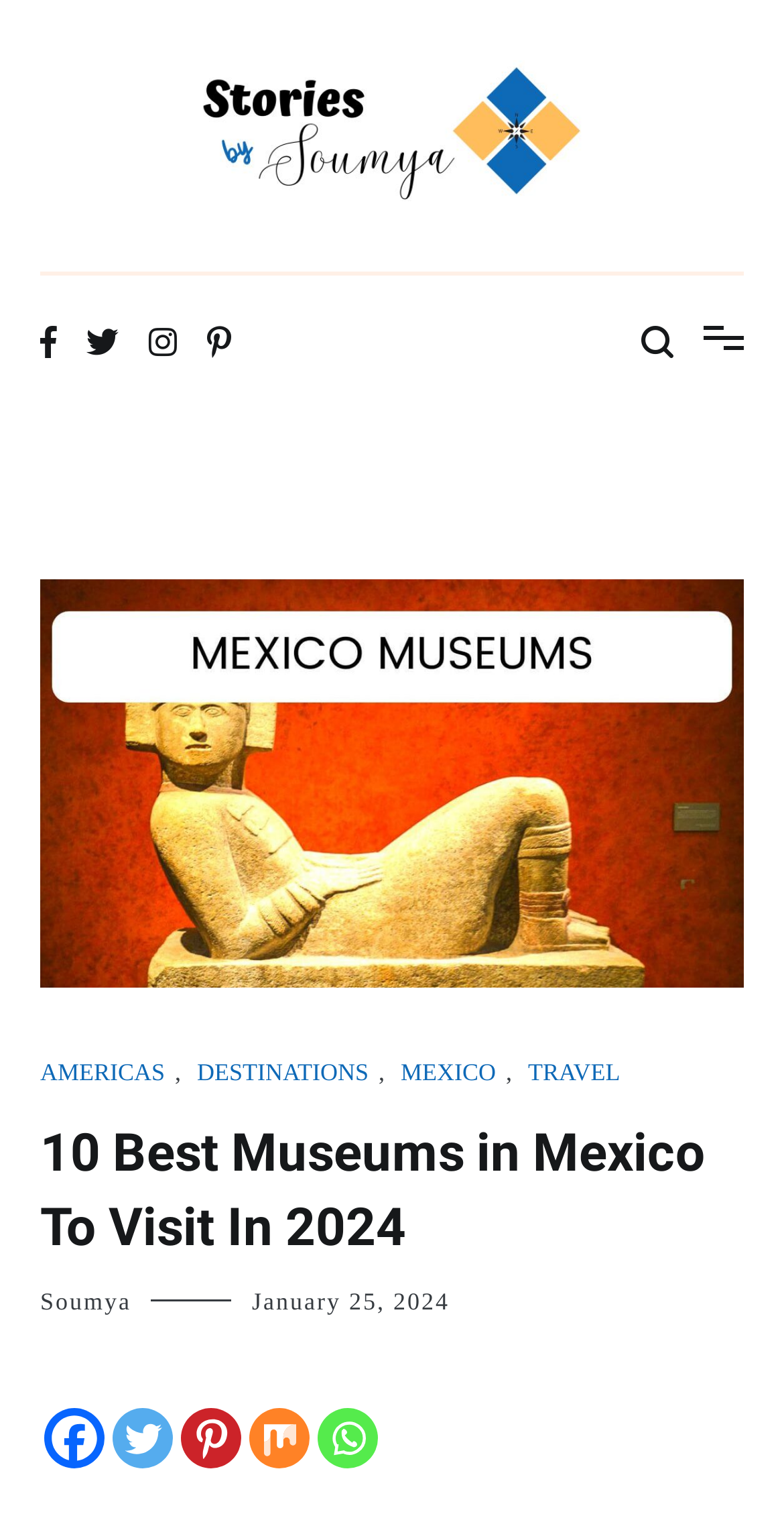Please provide a brief answer to the question using only one word or phrase: 
What is the name of the travel blog?

Stories by Soumya